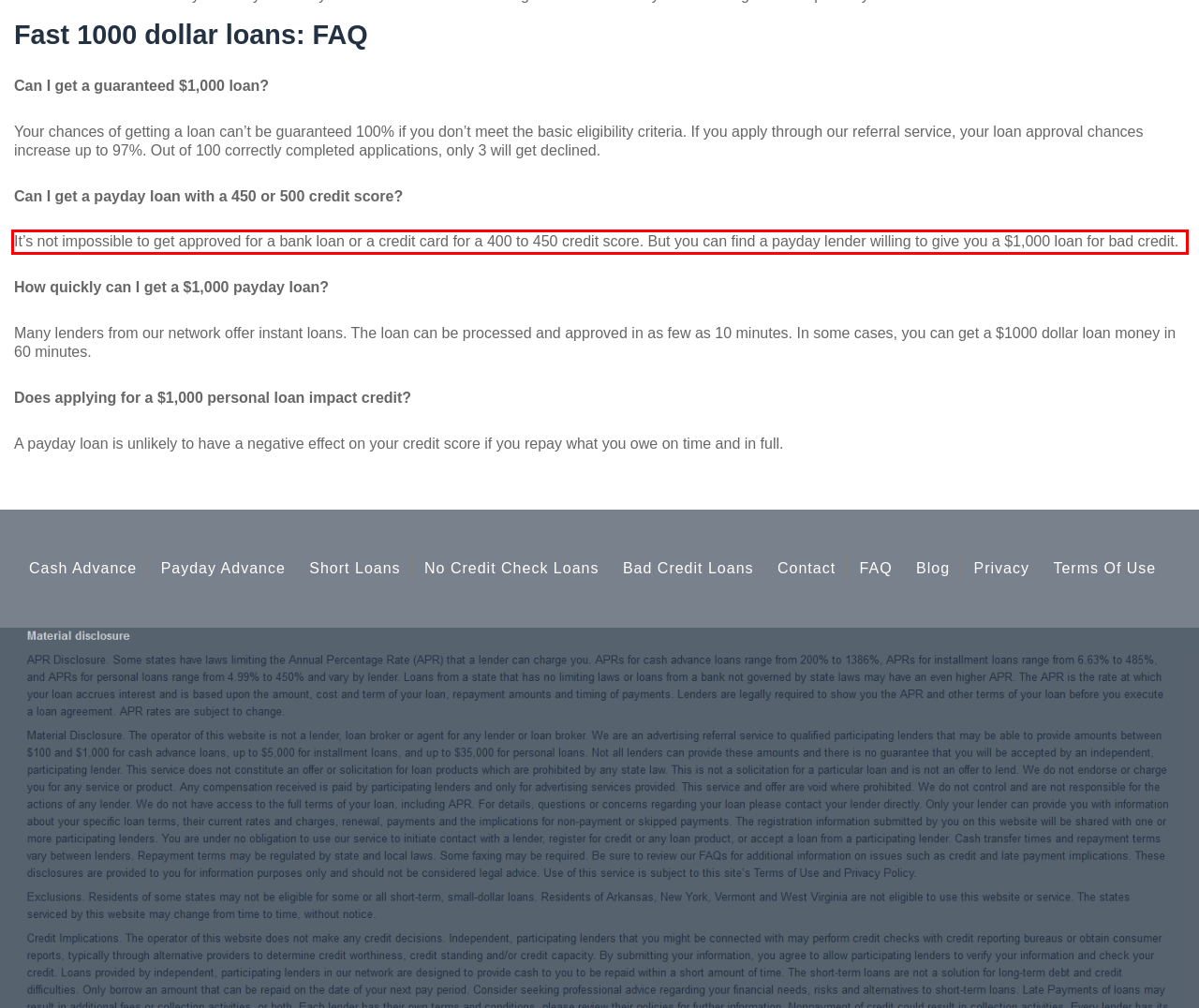Please extract the text content from the UI element enclosed by the red rectangle in the screenshot.

It’s not impossible to get approved for a bank loan or a credit card for a 400 to 450 credit score. But you can find a payday lender willing to give you a $1,000 loan for bad credit.